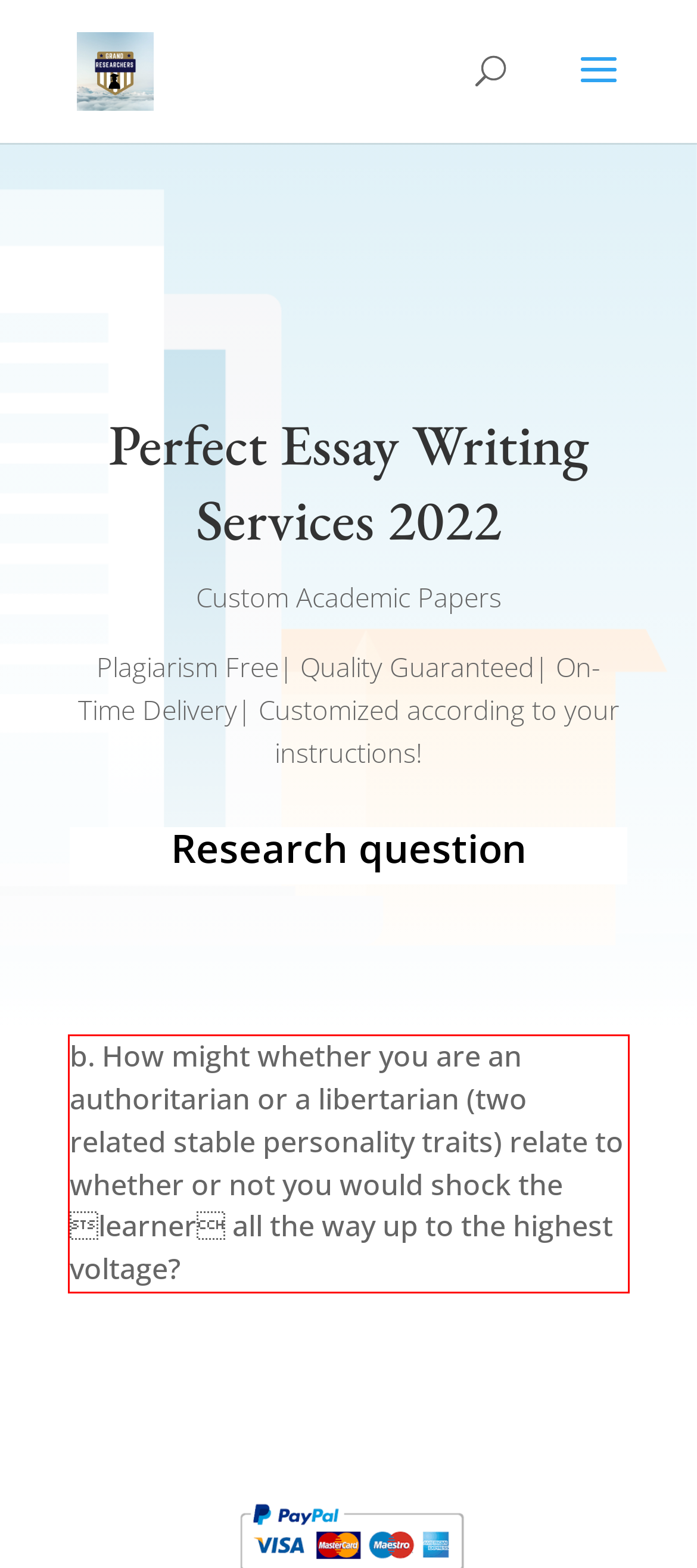Please identify and extract the text from the UI element that is surrounded by a red bounding box in the provided webpage screenshot.

b. How might whether you are an authoritarian or a libertarian (two related stable personality traits) relate to whether or not you would shock the learner all the way up to the highest voltage?